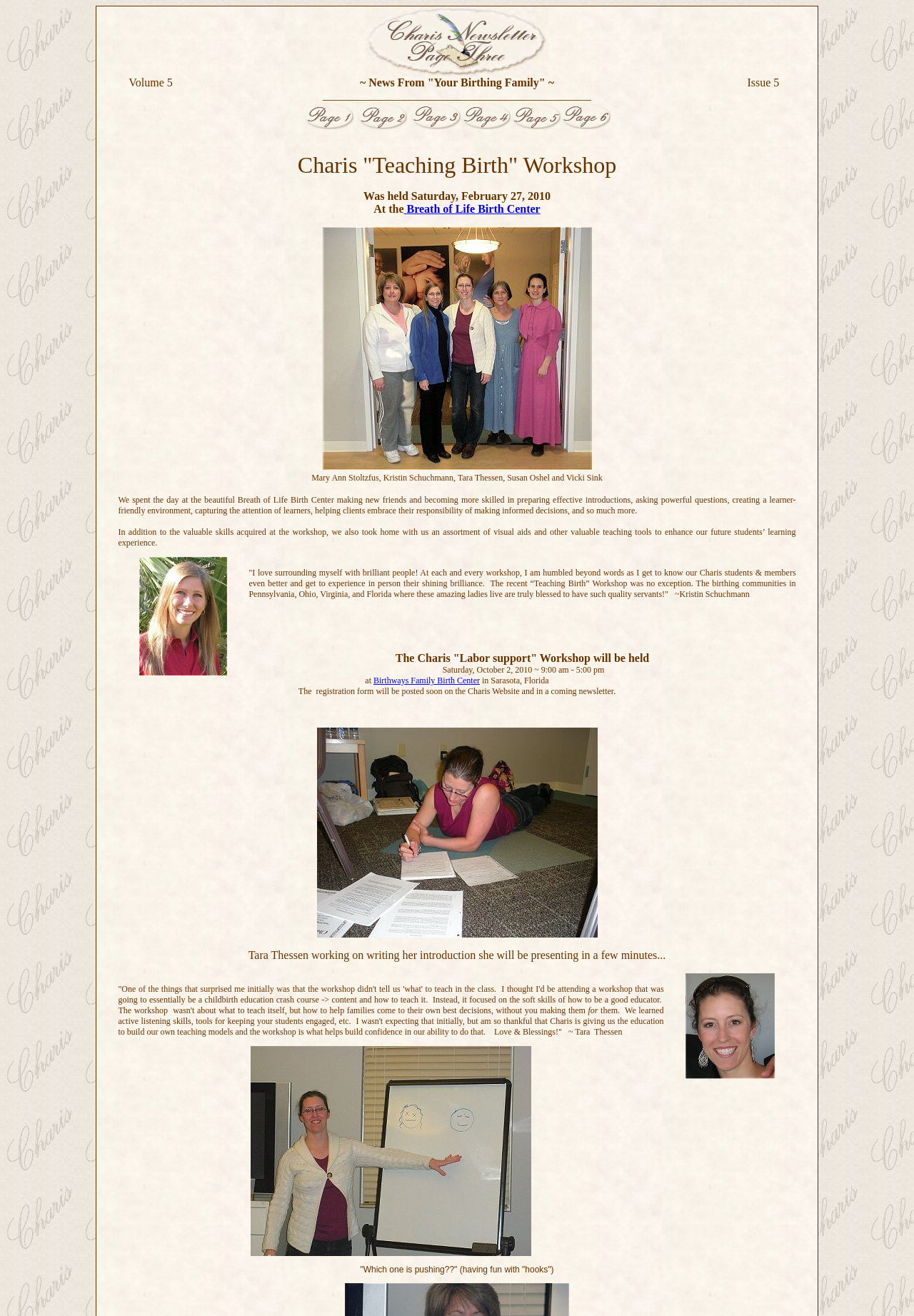What is the topic of the workshop?
Respond with a short answer, either a single word or a phrase, based on the image.

Teaching Birth